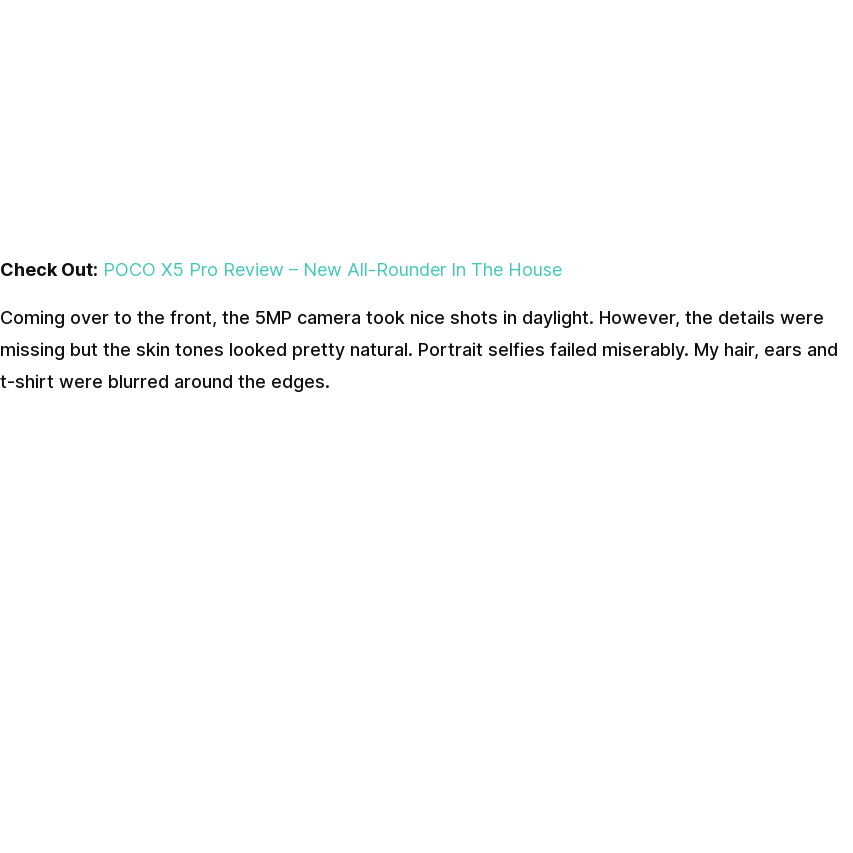Describe the scene depicted in the image with great detail.

The image showcases camera samples taken with the Tecno Spark Go 2023, highlighting the device's performance in various shooting conditions. The accompanying text notes that while indoor shots struggled with noise and detail loss, the colors appeared somewhat pale. Conversely, portrait shots displayed potential, but edge detection was inconsistent. Additionally, the text describes how the 5MP front camera performed well in daylight, capturing natural skin tones, although it failed to maintain detail in portrait selfies, leading to blurring around significant features such as hair and clothing. The viewer is encouraged to check out a review of the POCO X5 Pro, suggesting a broader context regarding smartphone camera comparisons.